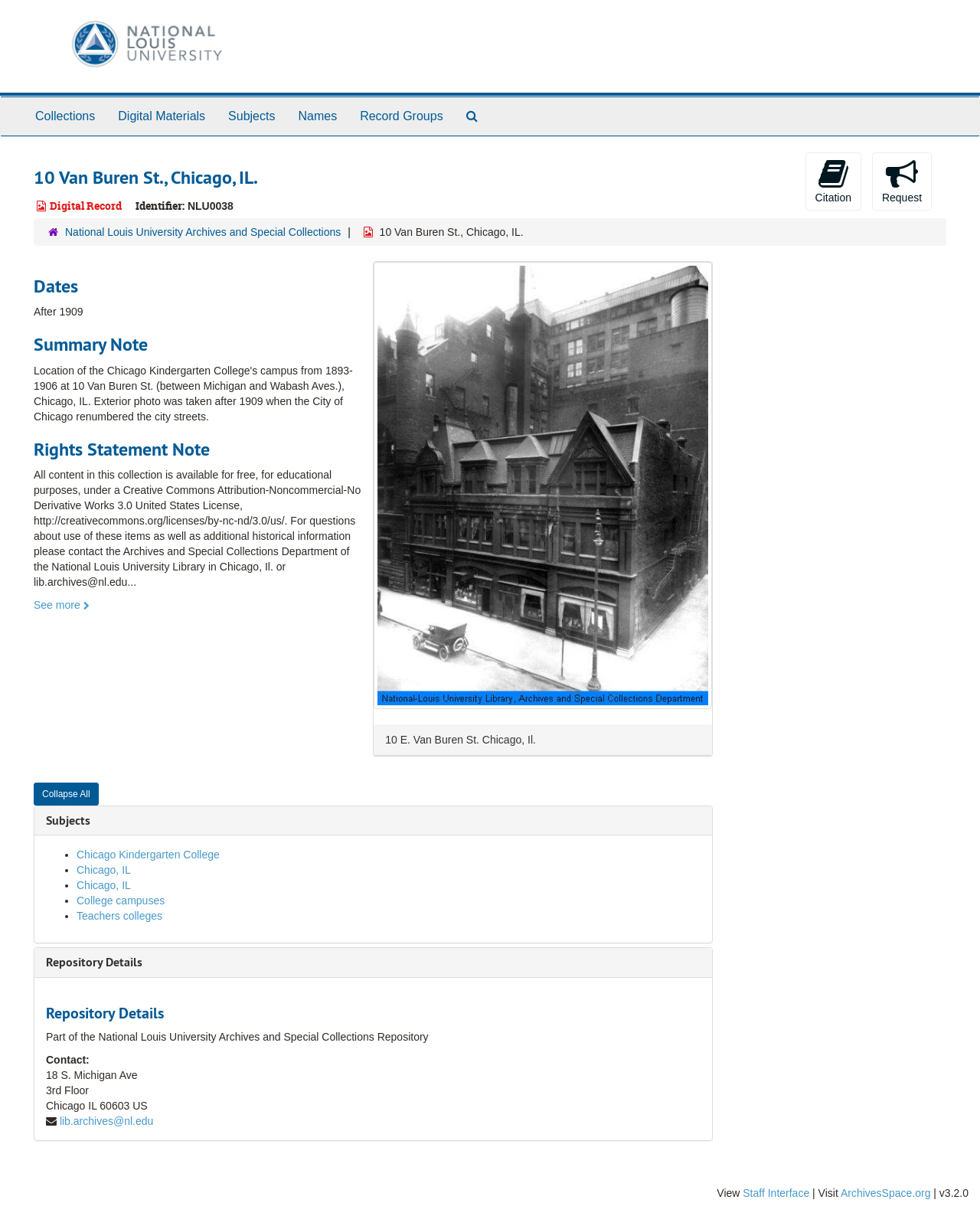Please give the bounding box coordinates of the area that should be clicked to fulfill the following instruction: "Contact the archives via email". The coordinates should be in the format of four float numbers from 0 to 1, i.e., [left, top, right, bottom].

[0.061, 0.917, 0.156, 0.927]